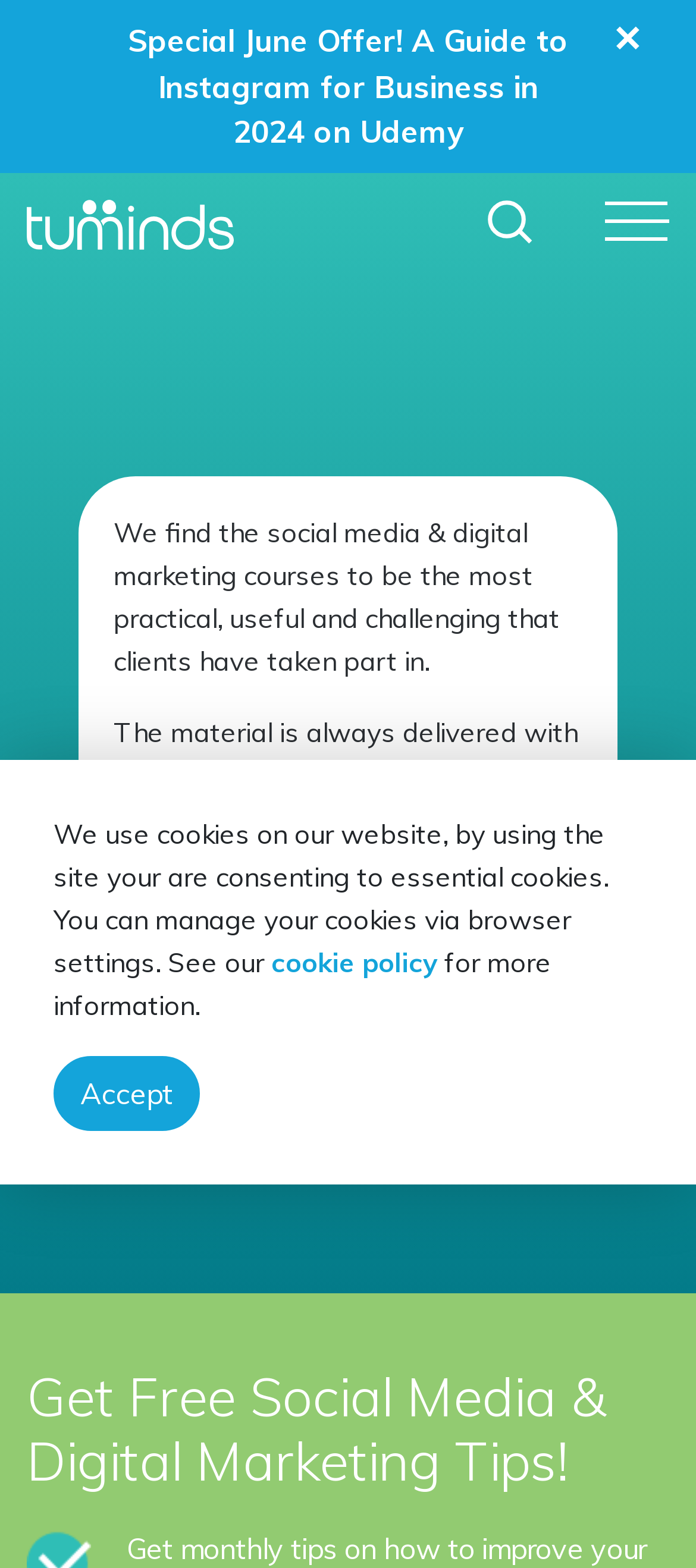Analyze the image and answer the question with as much detail as possible: 
What is the location of the training?

Although the location is not explicitly mentioned on the webpage, it can be inferred from the meta description that the training is located in Inverness, Scotland, UK.